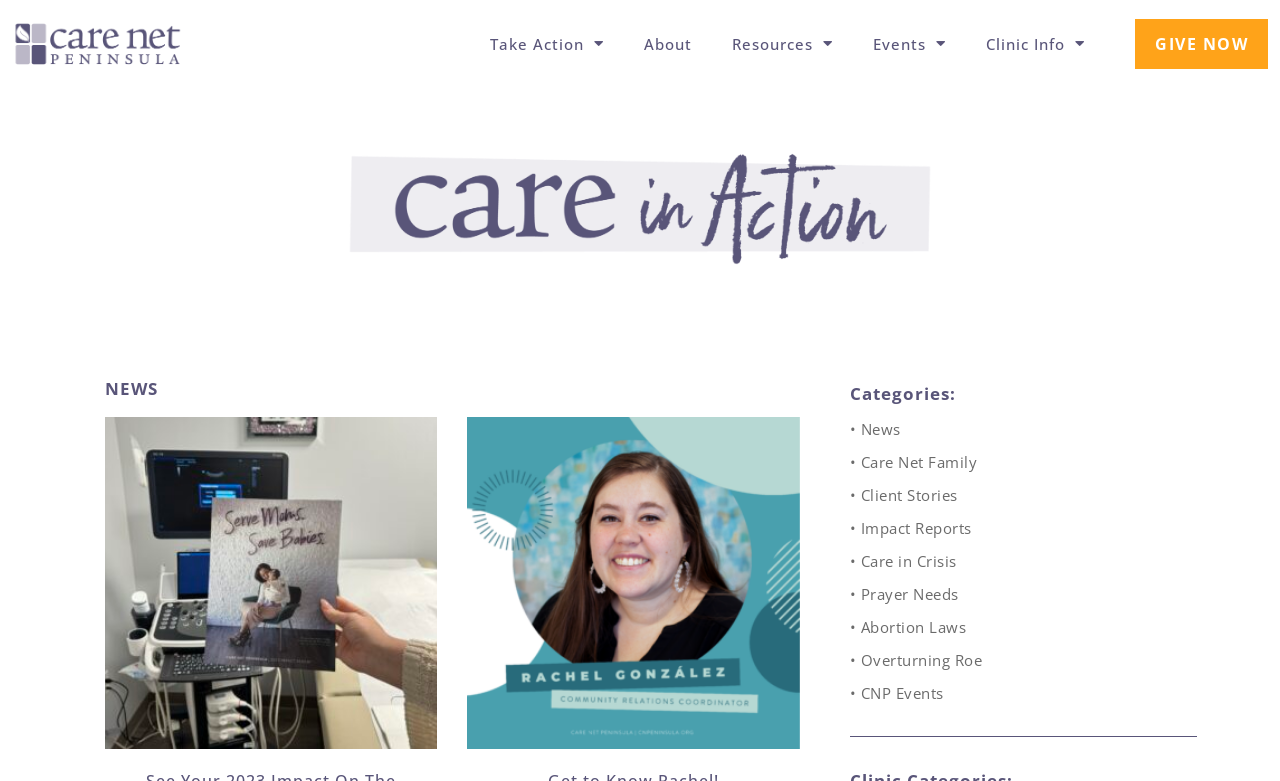Determine the bounding box coordinates of the clickable element necessary to fulfill the instruction: "Read about 'Aid and Policy'". Provide the coordinates as four float numbers within the 0 to 1 range, i.e., [left, top, right, bottom].

None